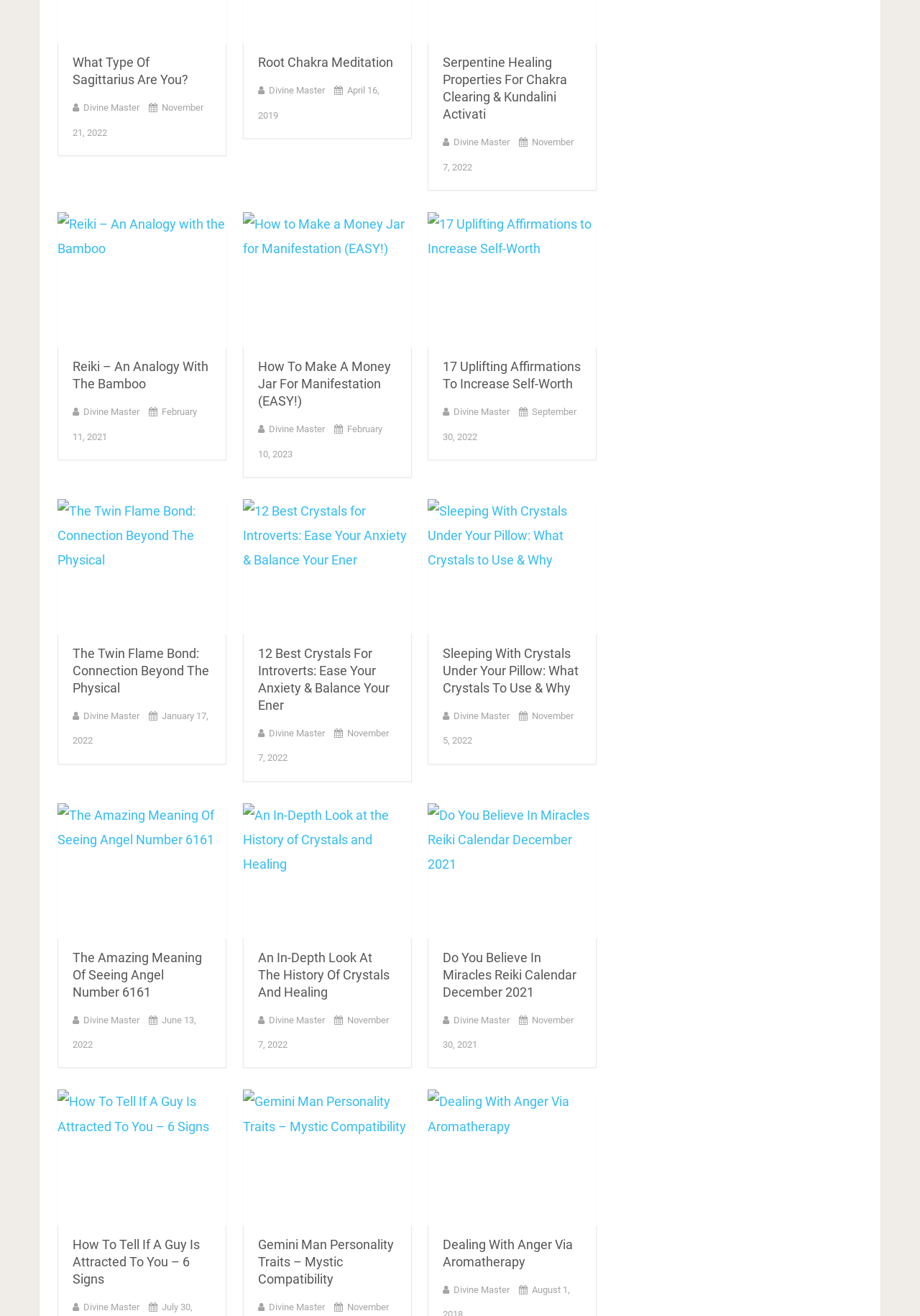Highlight the bounding box coordinates of the region I should click on to meet the following instruction: "View 'How to Make a Money Jar for Manifestation (EASY!)'".

[0.264, 0.161, 0.447, 0.264]